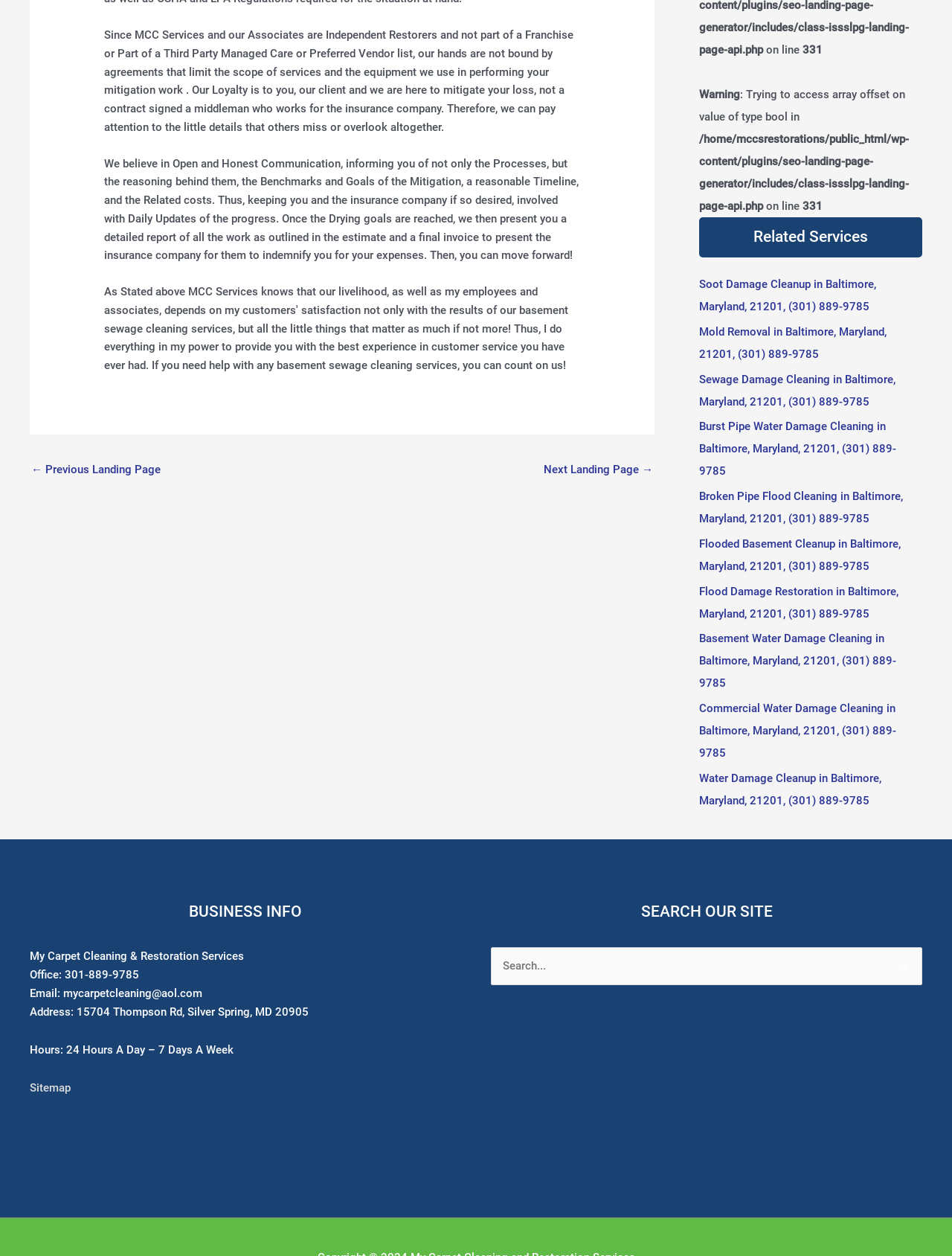What is the address of the company?
Please provide a full and detailed response to the question.

According to the StaticText element with ID 553, the company's address is 15704 Thompson Rd, Silver Spring, MD 20905.